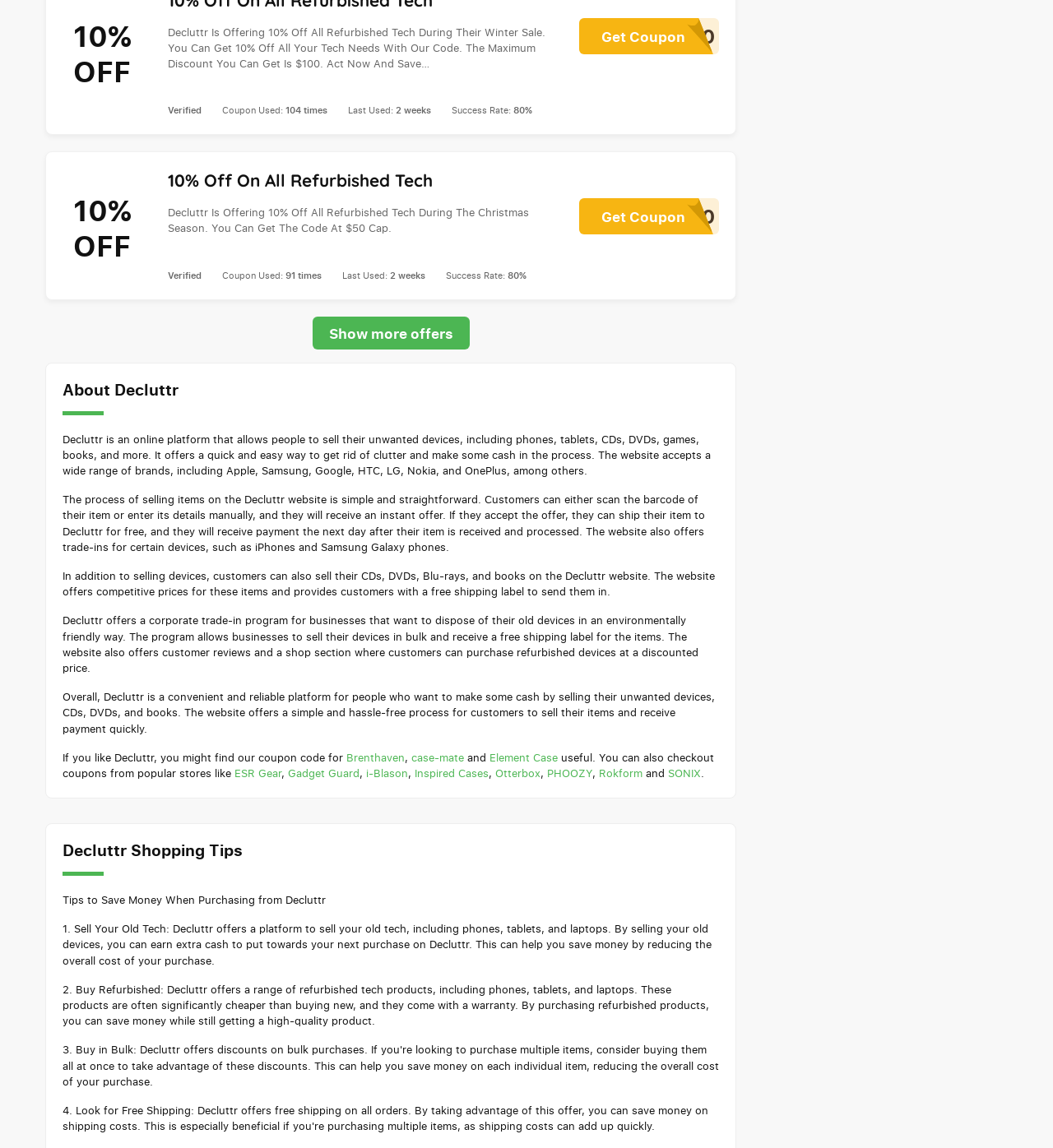Please identify the bounding box coordinates of the element I need to click to follow this instruction: "Read the publication details".

None